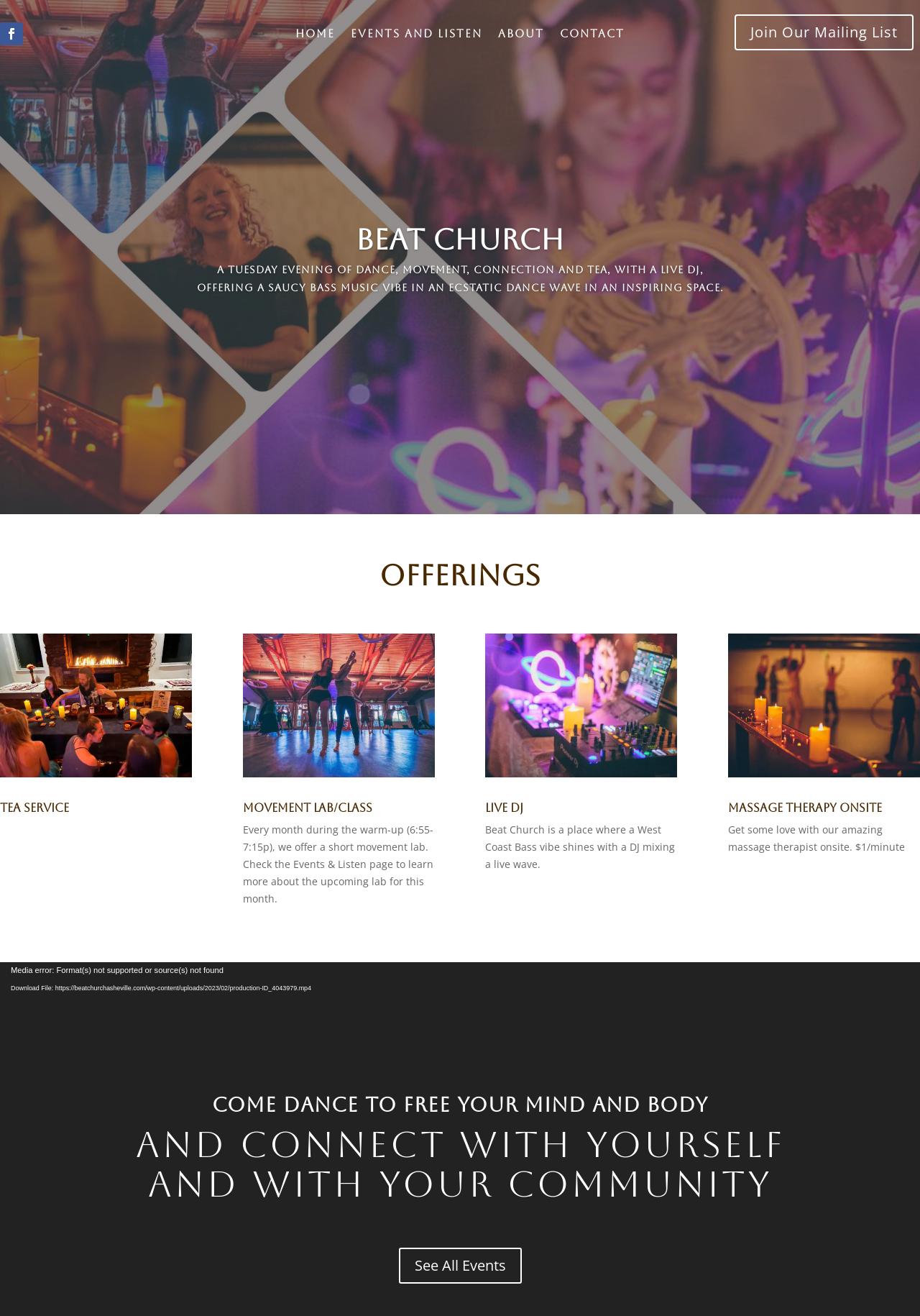Locate the bounding box coordinates of the segment that needs to be clicked to meet this instruction: "Click the Home link".

[0.321, 0.021, 0.364, 0.035]